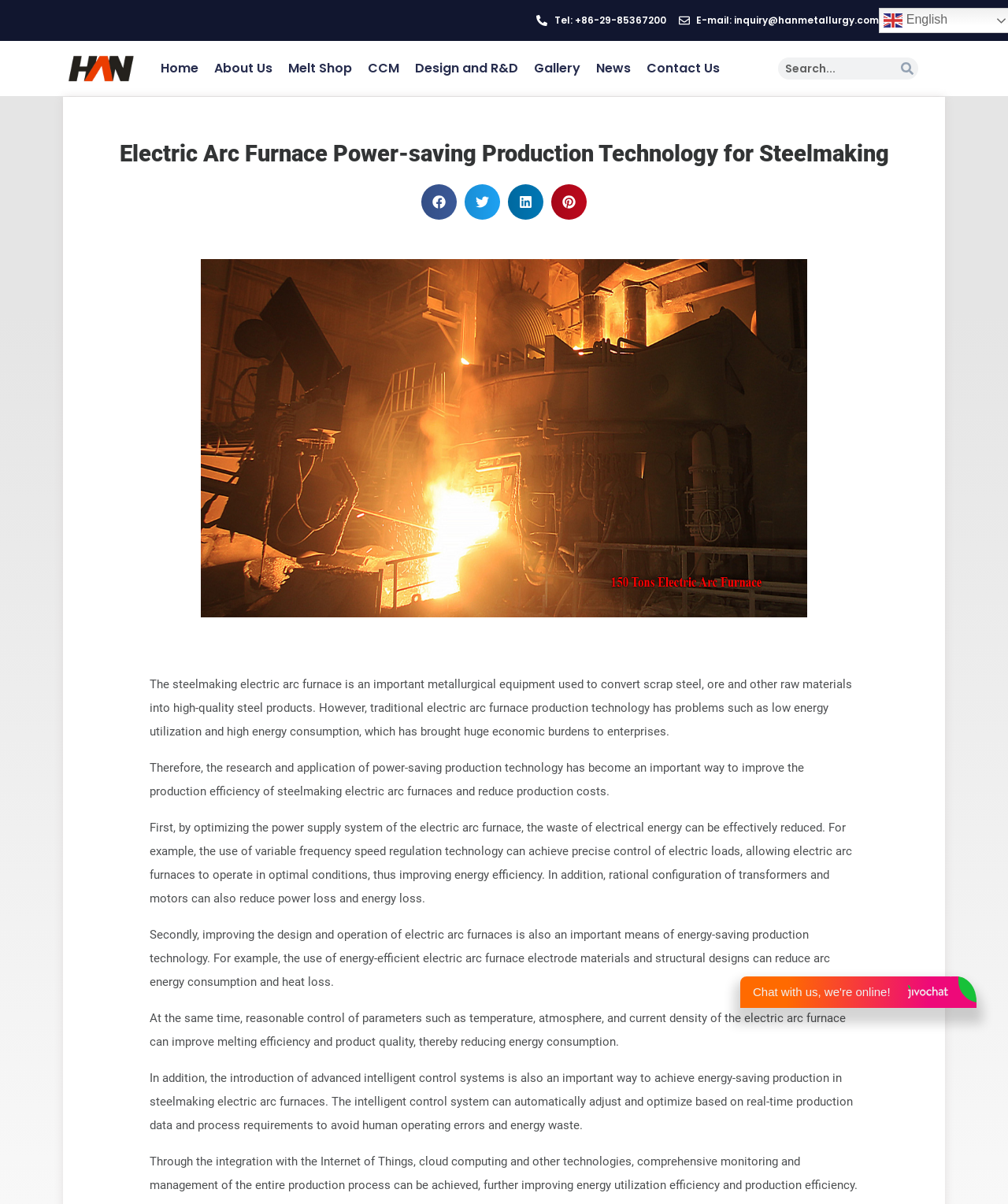Please provide a one-word or short phrase answer to the question:
What can be achieved through the integration with IoT and cloud computing?

Comprehensive monitoring and management